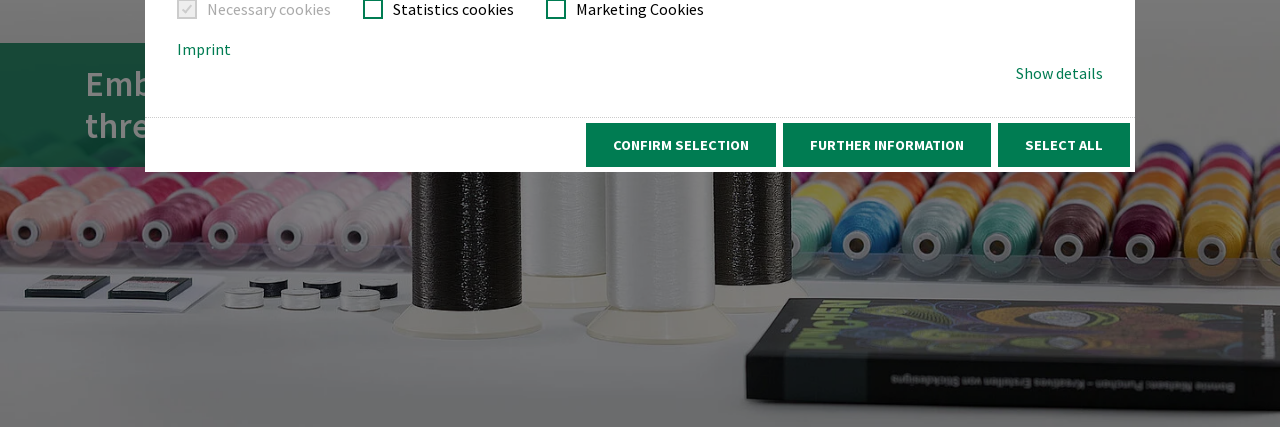Observe the image and answer the following question in detail: What is the purpose of the sample booklets or thread cards?

According to the caption, the sample booklets or thread cards in the foreground provide visual references for the color options available, allowing users to explore the creative possibilities offered by these specialty threads.